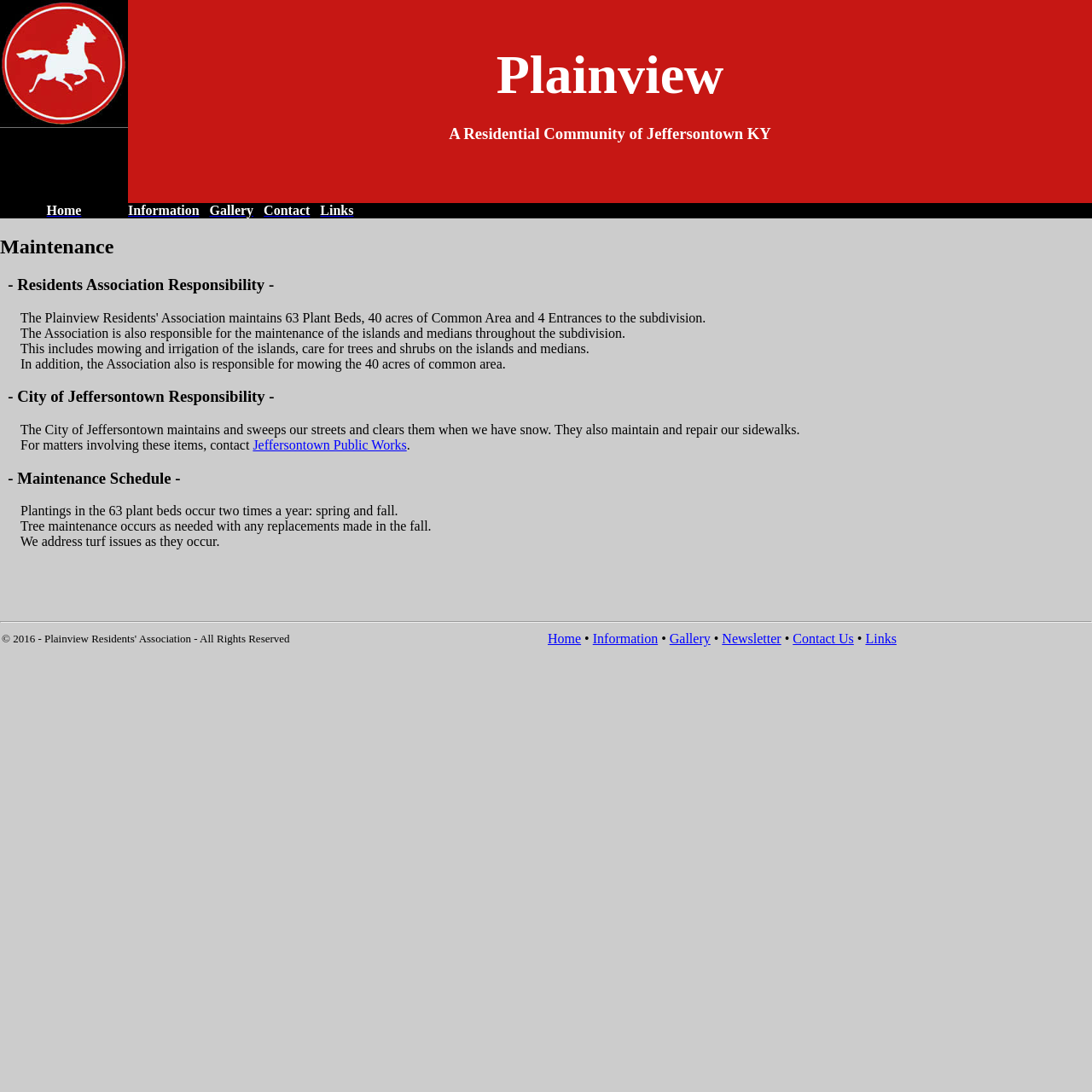Indicate the bounding box coordinates of the clickable region to achieve the following instruction: "Check the Links page."

[0.293, 0.186, 0.324, 0.199]